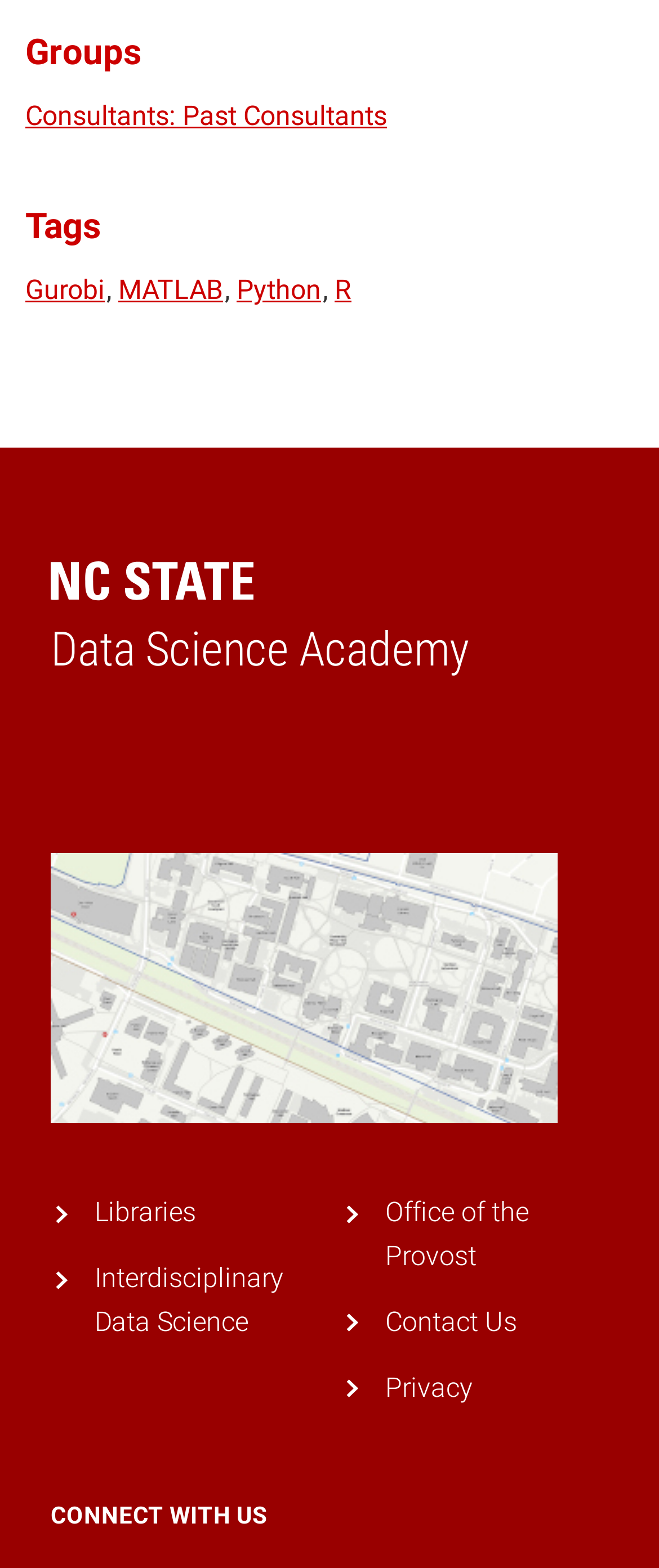Answer the question with a brief word or phrase:
What is the last link in the 'CONNECT WITH US' section?

Privacy